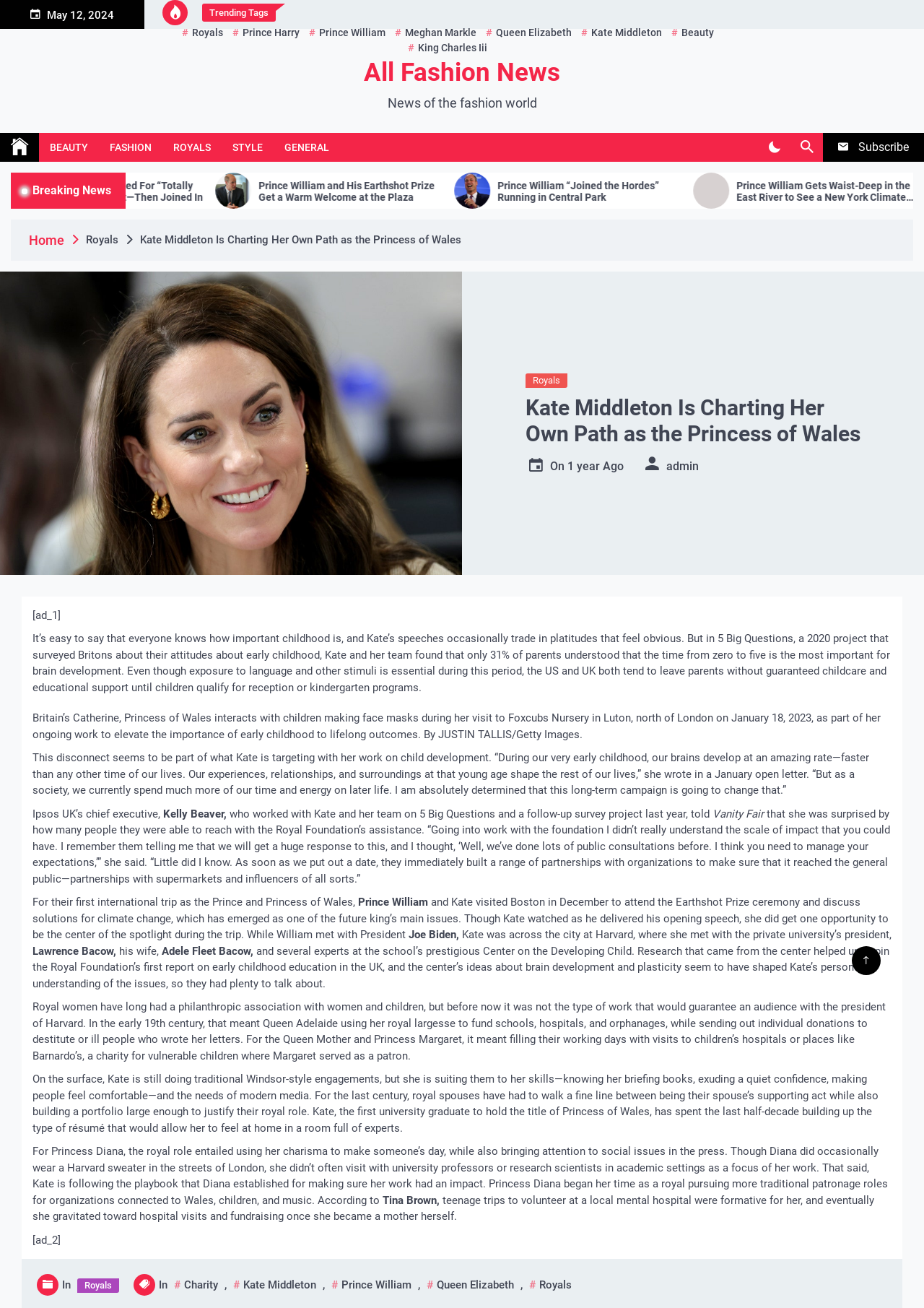Locate the bounding box coordinates of the element that should be clicked to execute the following instruction: "Toggle Dark Mode".

[0.82, 0.101, 0.855, 0.123]